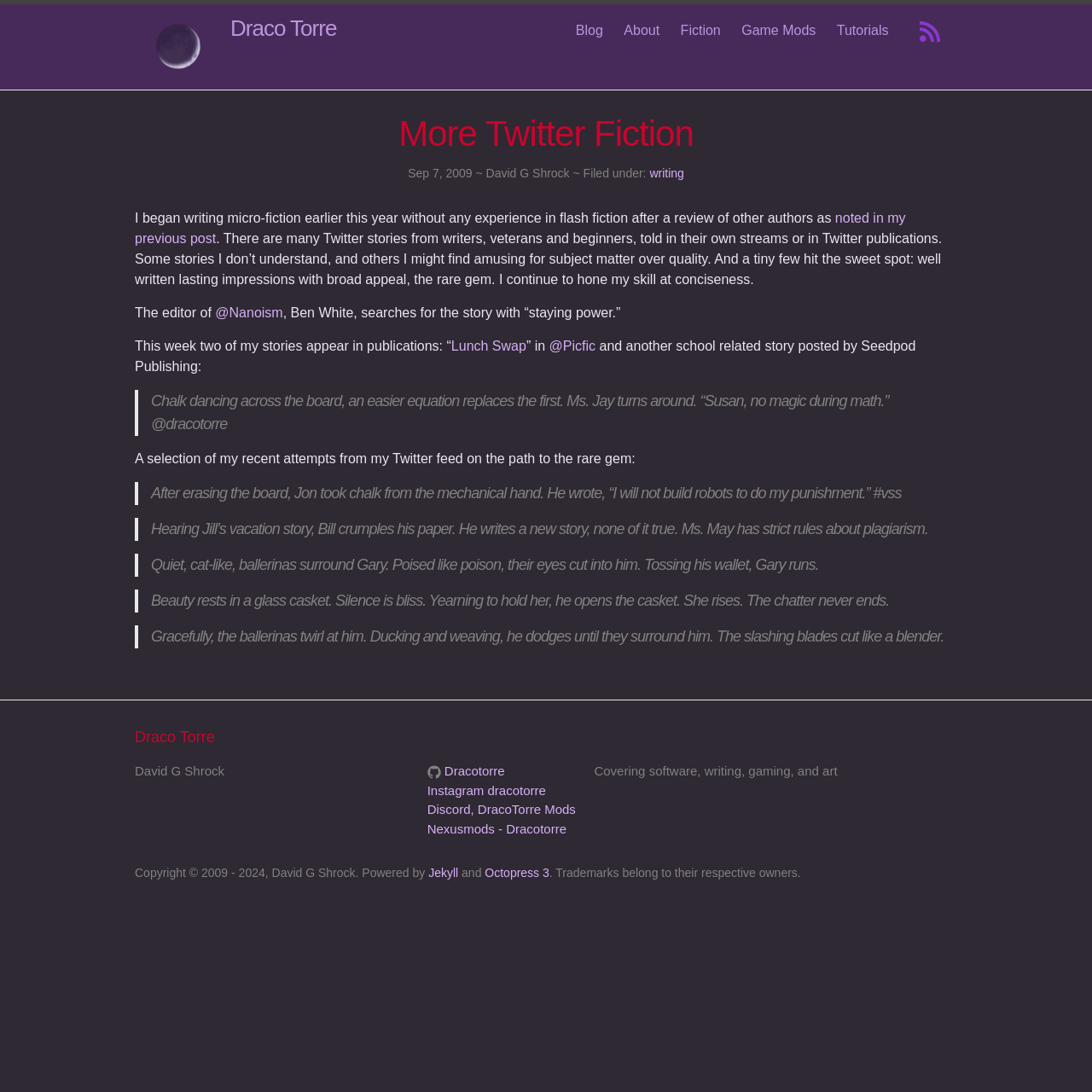Please answer the following question using a single word or phrase: 
What is the topic of the article?

Writing micro-fiction